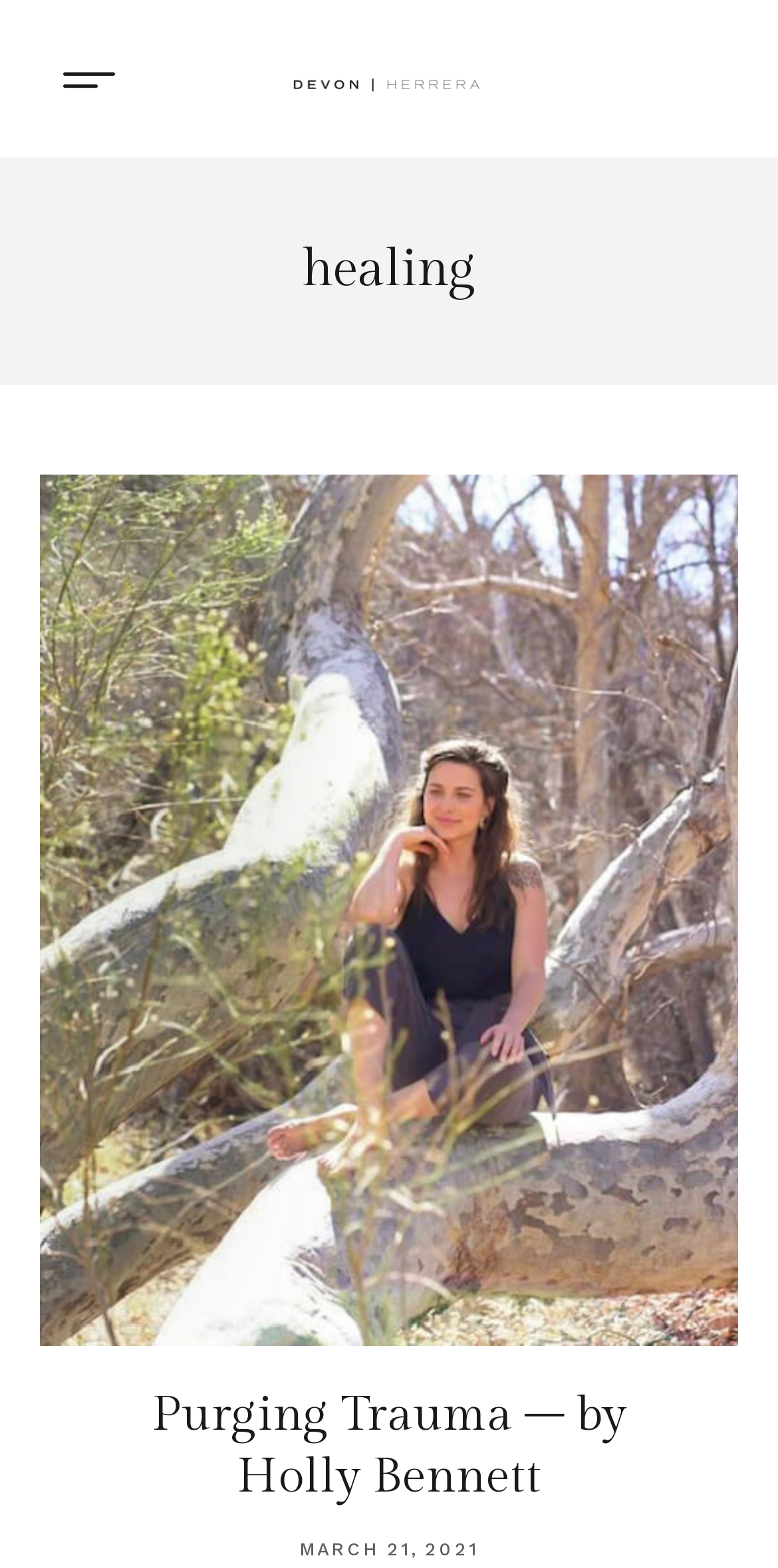What is the date mentioned at the bottom of the page?
Carefully examine the image and provide a detailed answer to the question.

The date is located at [0.385, 0.981, 0.615, 0.994] and its text is 'MARCH 21, 2021'. This date is mentioned at the bottom of the page.